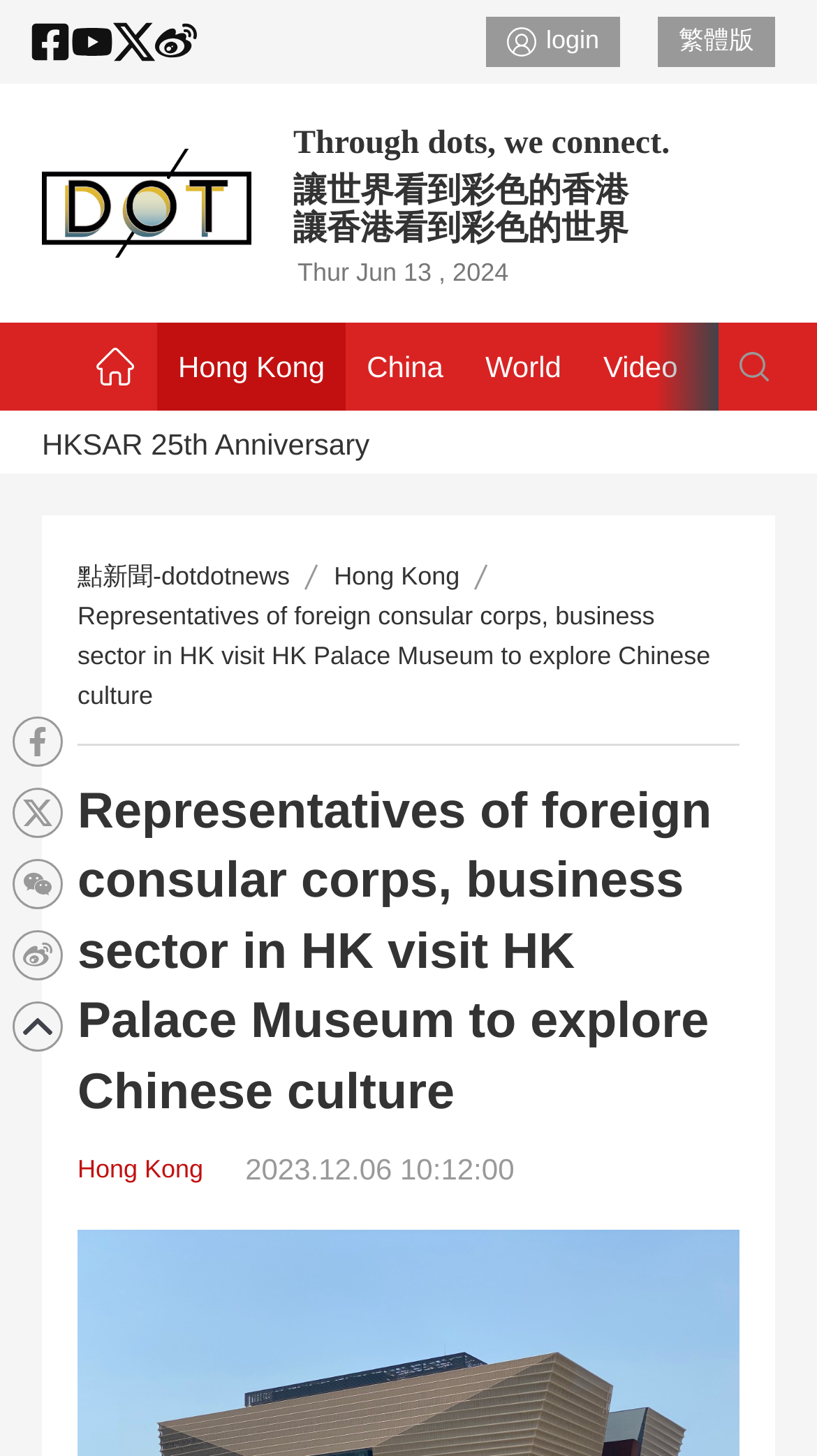What is the category of the news article?
Provide a short answer using one word or a brief phrase based on the image.

Hong Kong